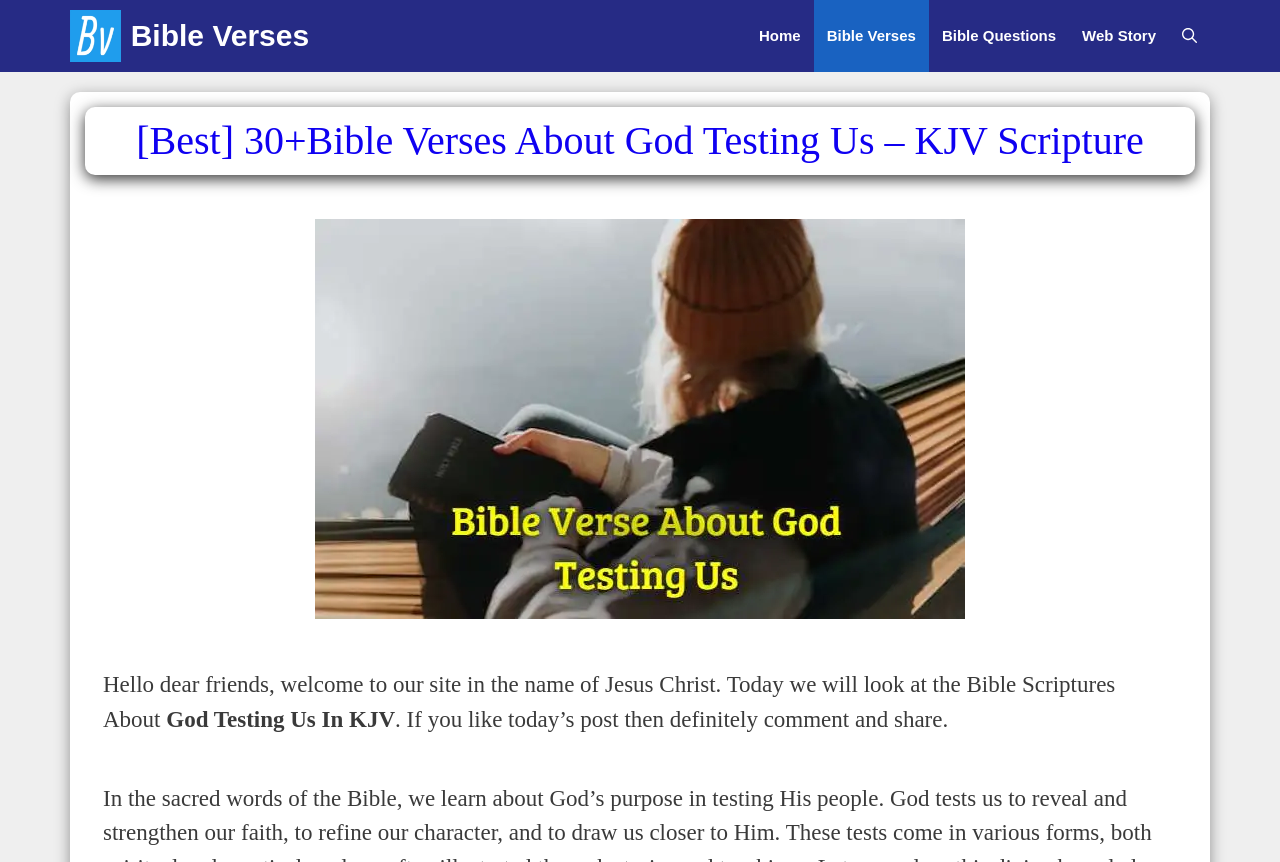What is the main topic of this webpage?
Using the details shown in the screenshot, provide a comprehensive answer to the question.

Based on the navigation links and the content of the webpage, it appears that the main topic of this webpage is Bible Verses, specifically about God testing us in KJV.